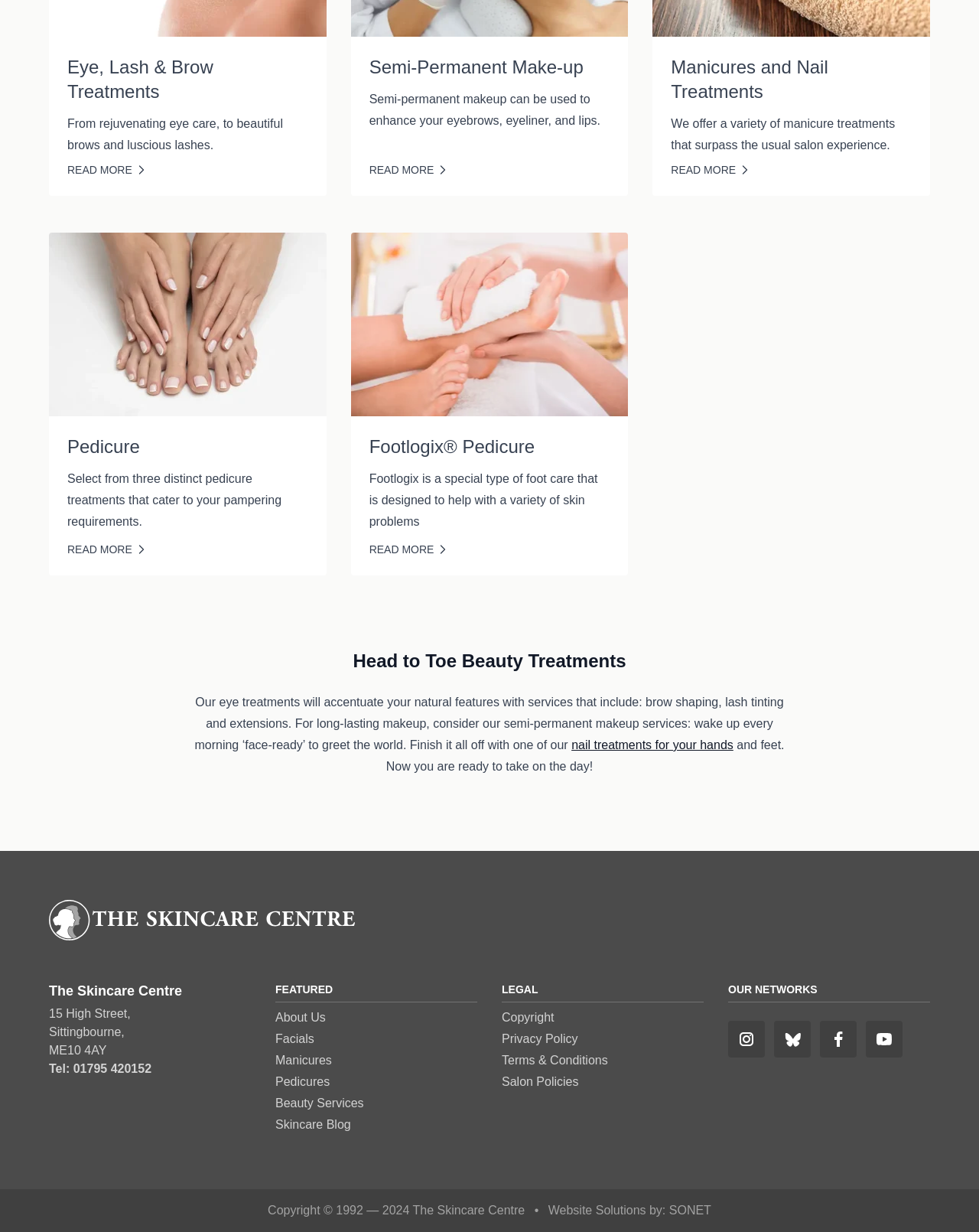Answer the following query with a single word or phrase:
What is the address of The Skincare Centre?

15 High Street, Sittingbourne, ME10 4AY